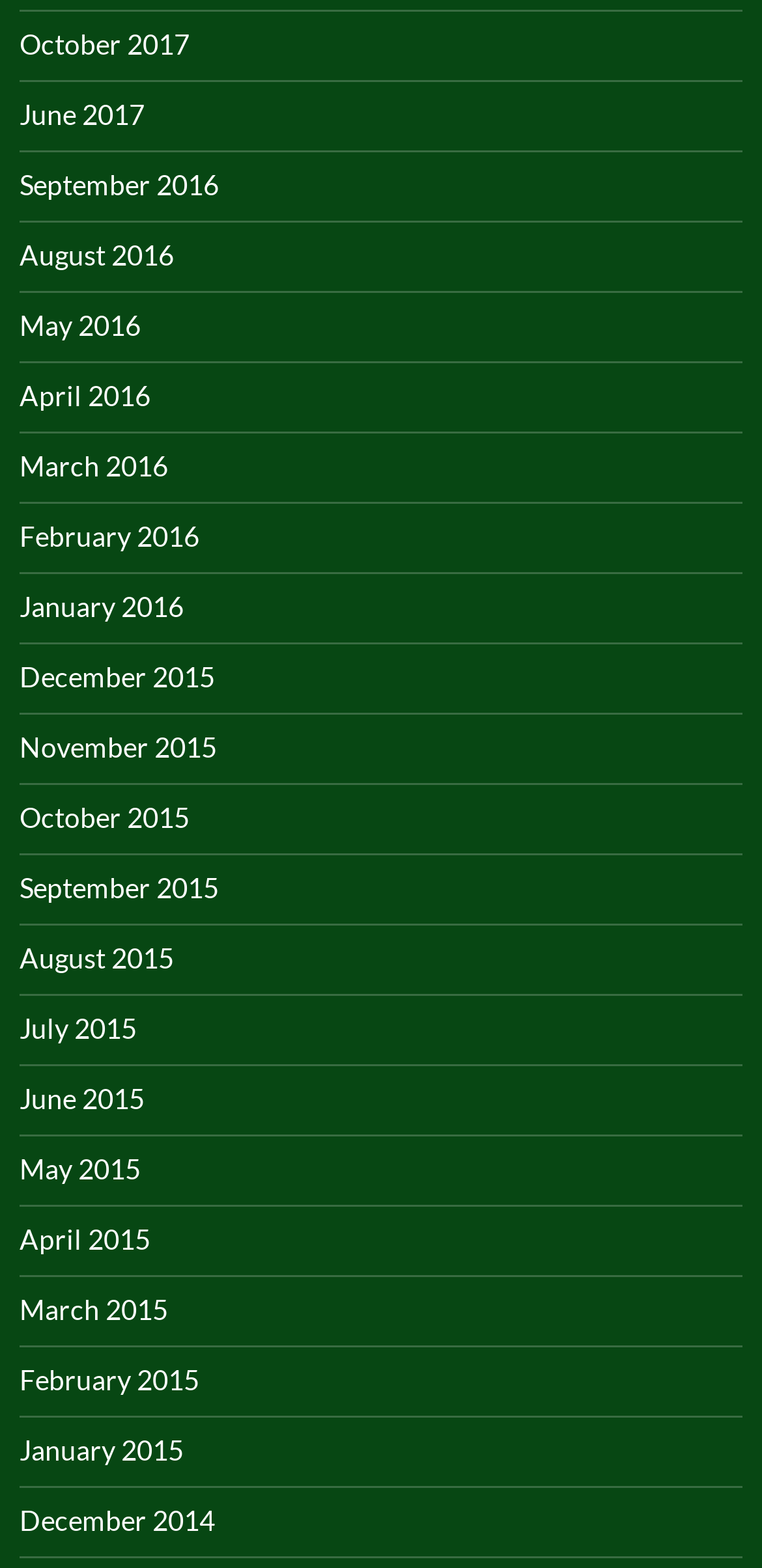How many months are listed in 2016?
Answer the question with a detailed and thorough explanation.

I counted the number of links with '2016' in their text and found that there are 12 months listed in 2016, from January to December.